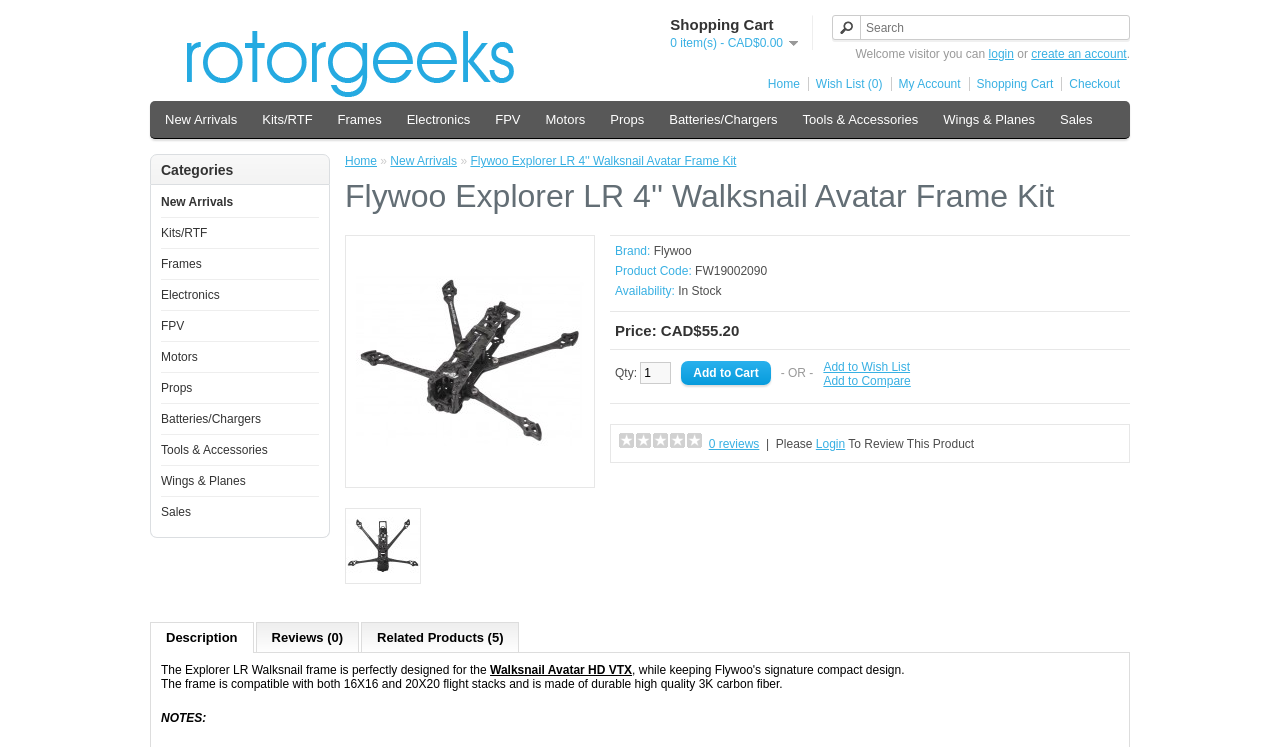Your task is to extract the text of the main heading from the webpage.

Flywoo Explorer LR 4'' Walksnail Avatar Frame Kit